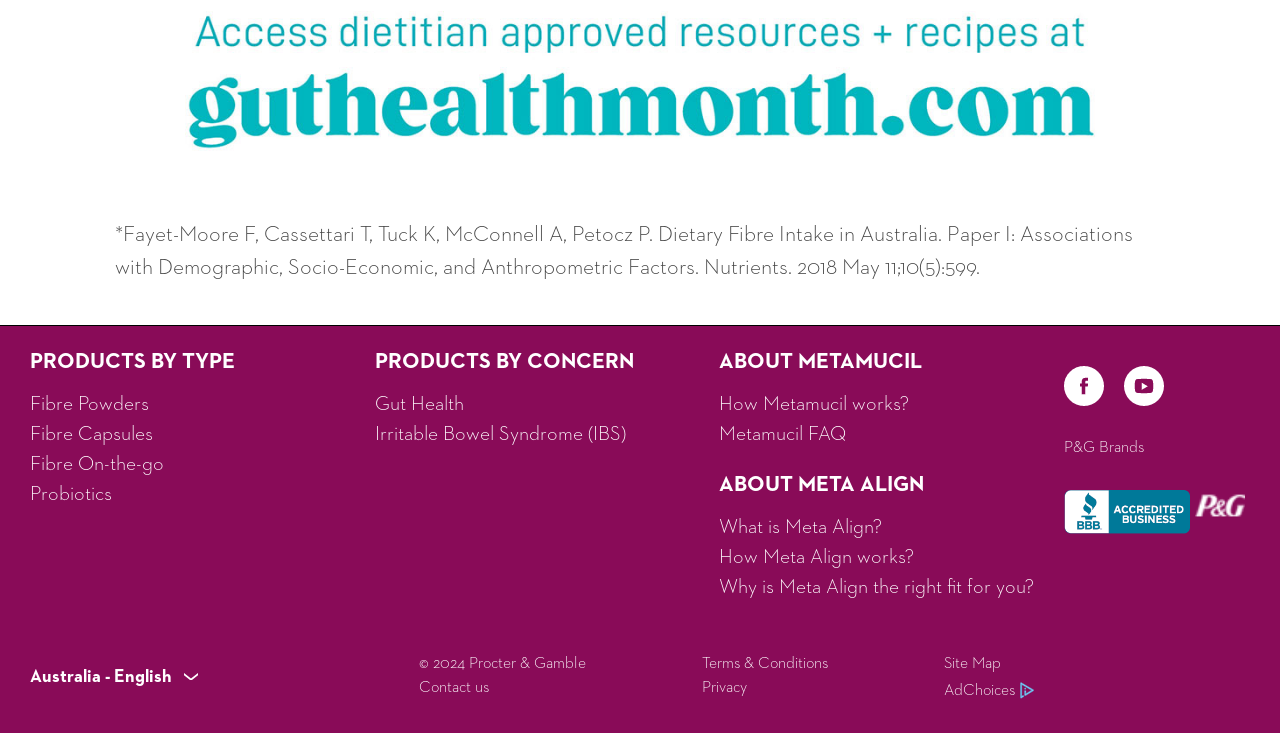Please mark the bounding box coordinates of the area that should be clicked to carry out the instruction: "Learn about Gut Health".

[0.293, 0.537, 0.362, 0.565]